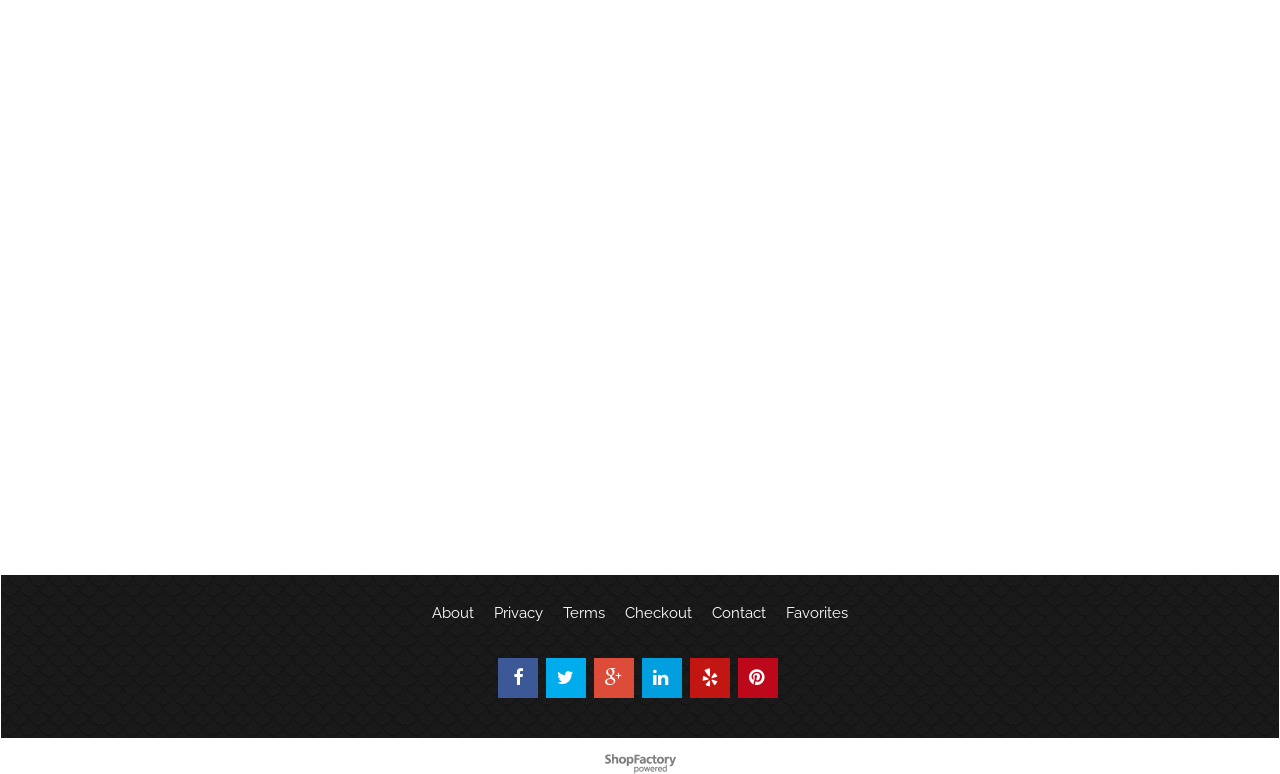What is the last link in the footer?
Examine the screenshot and reply with a single word or phrase.

Favorites